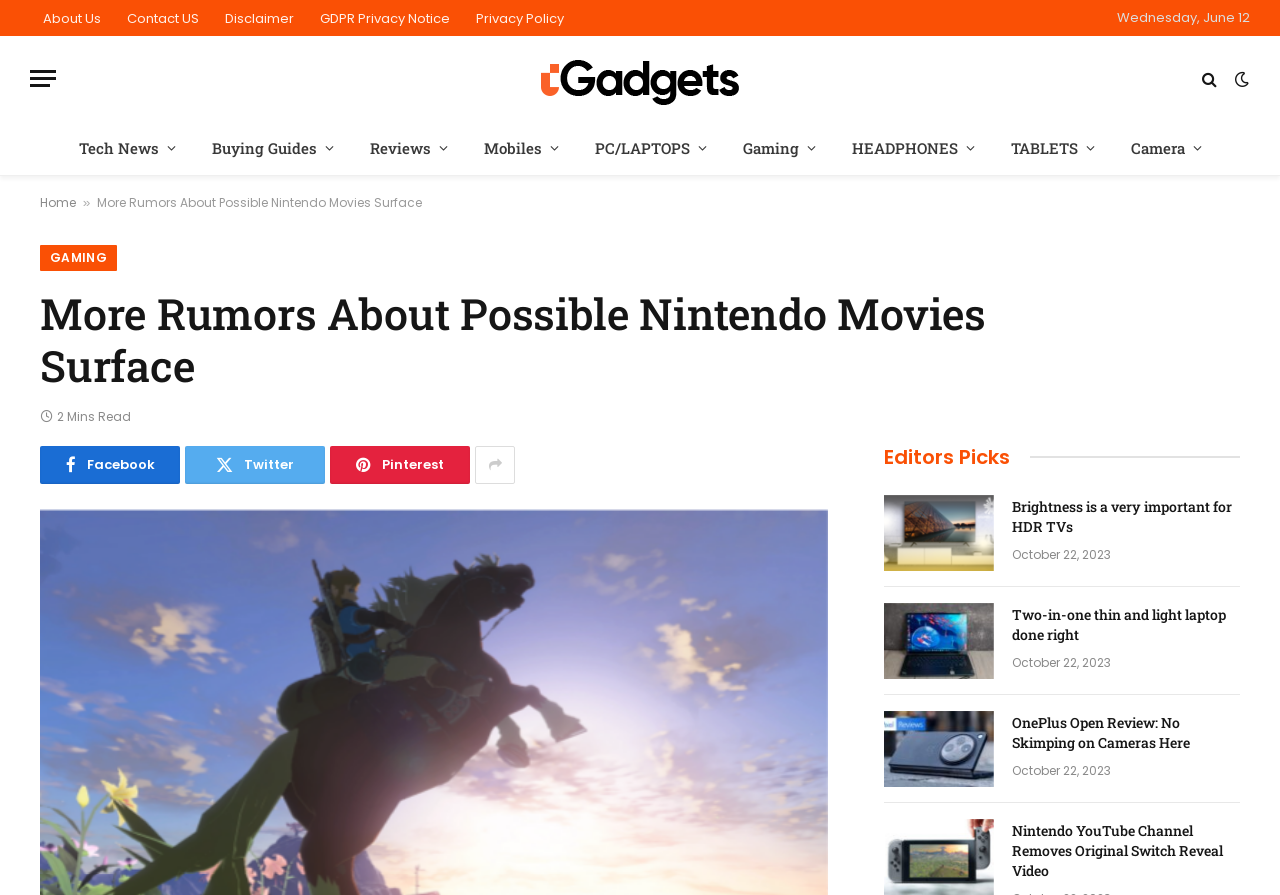Determine the bounding box for the UI element that matches this description: "GDPR Privacy Notice".

[0.24, 0.0, 0.362, 0.04]